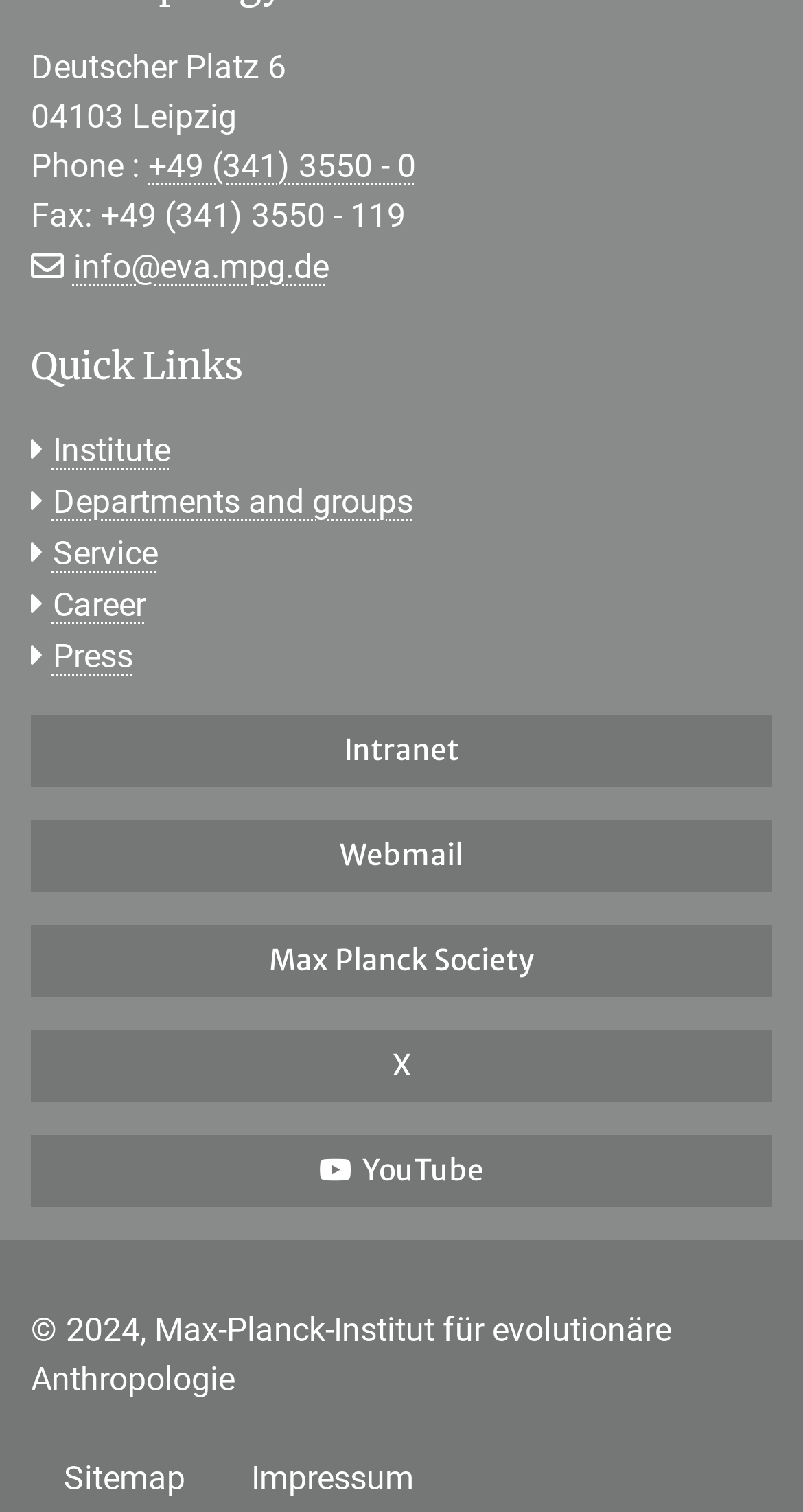Bounding box coordinates are specified in the format (top-left x, top-left y, bottom-right x, bottom-right y). All values are floating point numbers bounded between 0 and 1. Please provide the bounding box coordinate of the region this sentence describes: alt="WhatsApp" title="WhatsApp"

None